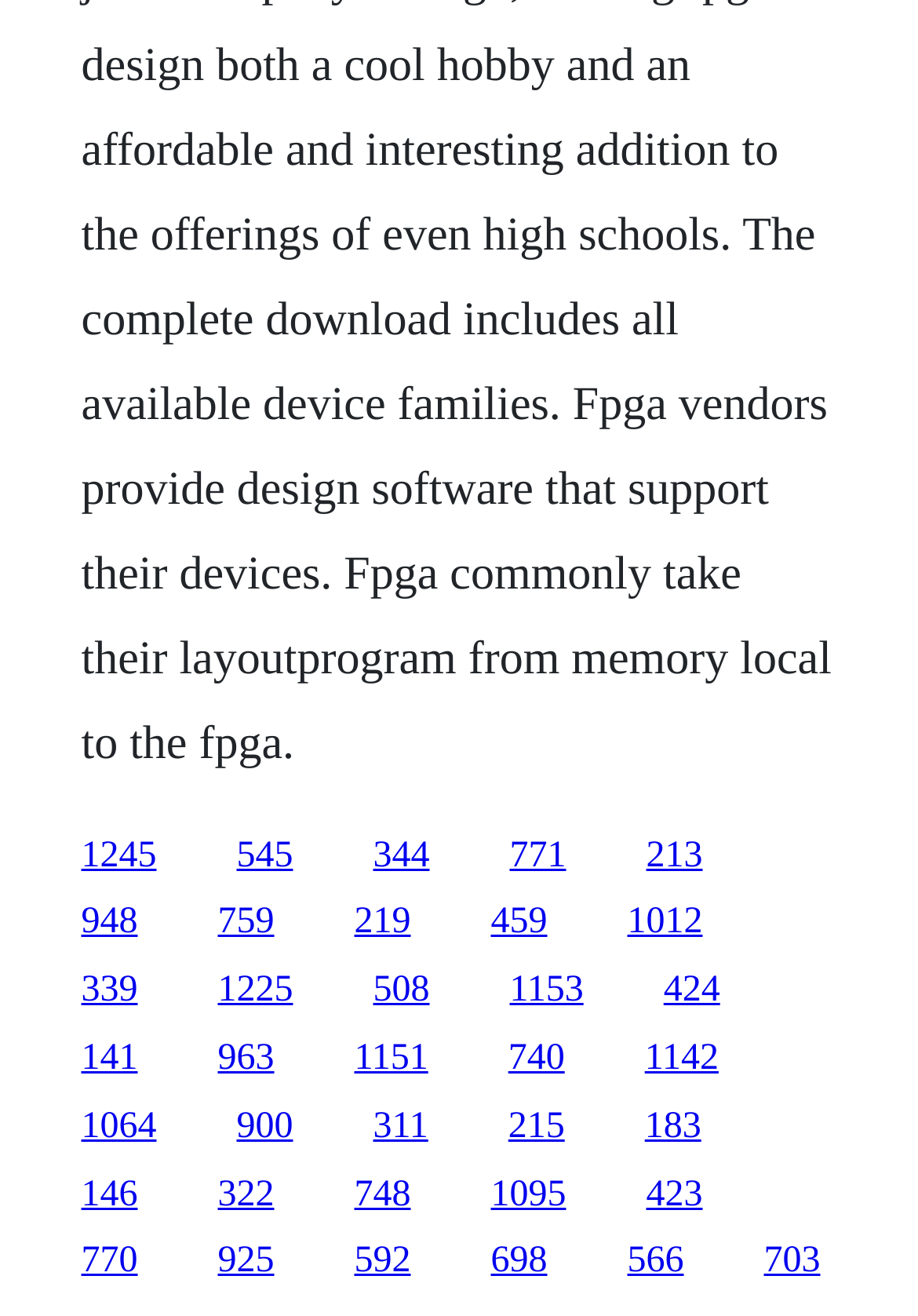Indicate the bounding box coordinates of the clickable region to achieve the following instruction: "access the last link."

[0.832, 0.943, 0.894, 0.974]